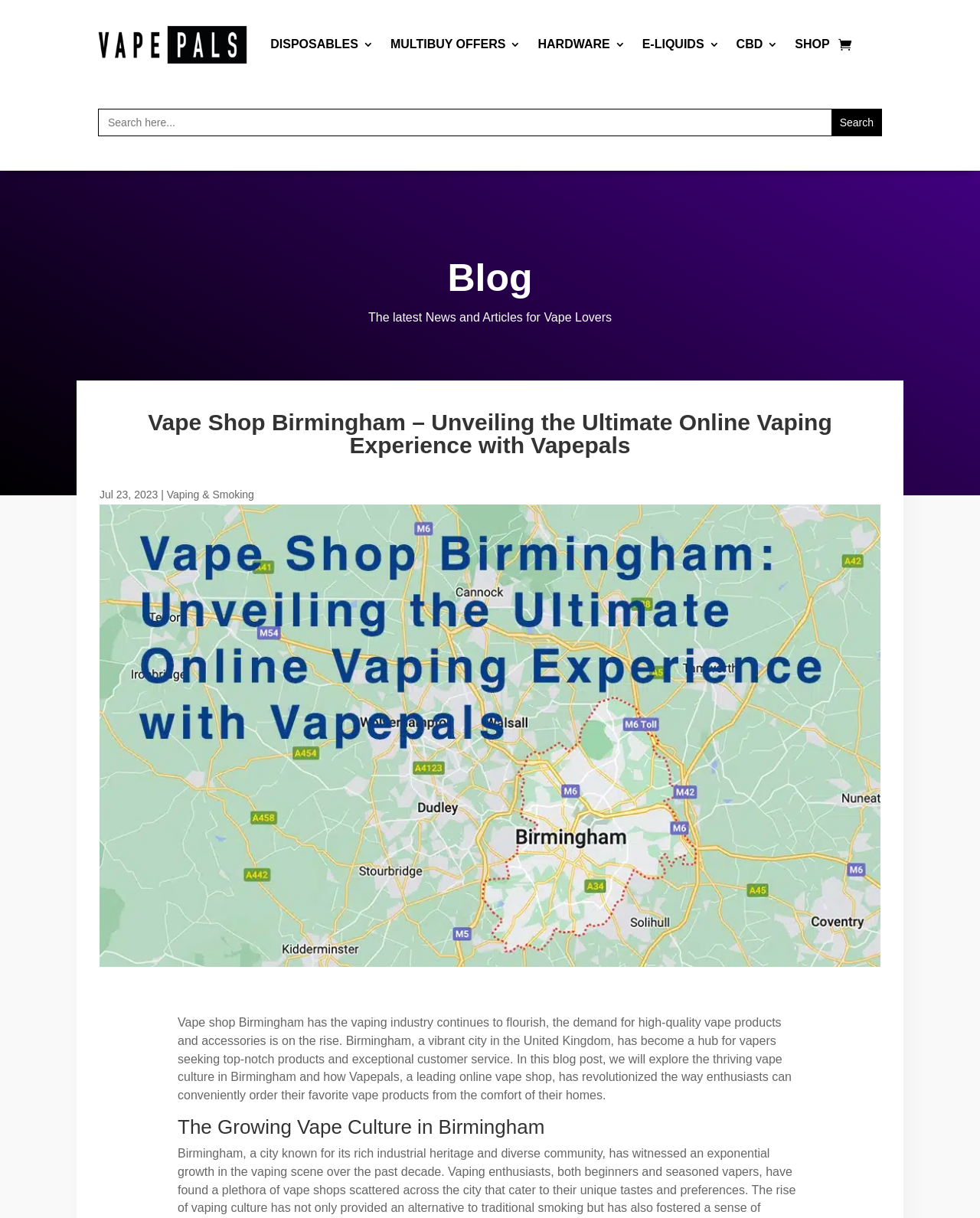Identify the bounding box coordinates of the section that should be clicked to achieve the task described: "Click Vapepals Logo".

[0.1, 0.02, 0.253, 0.053]